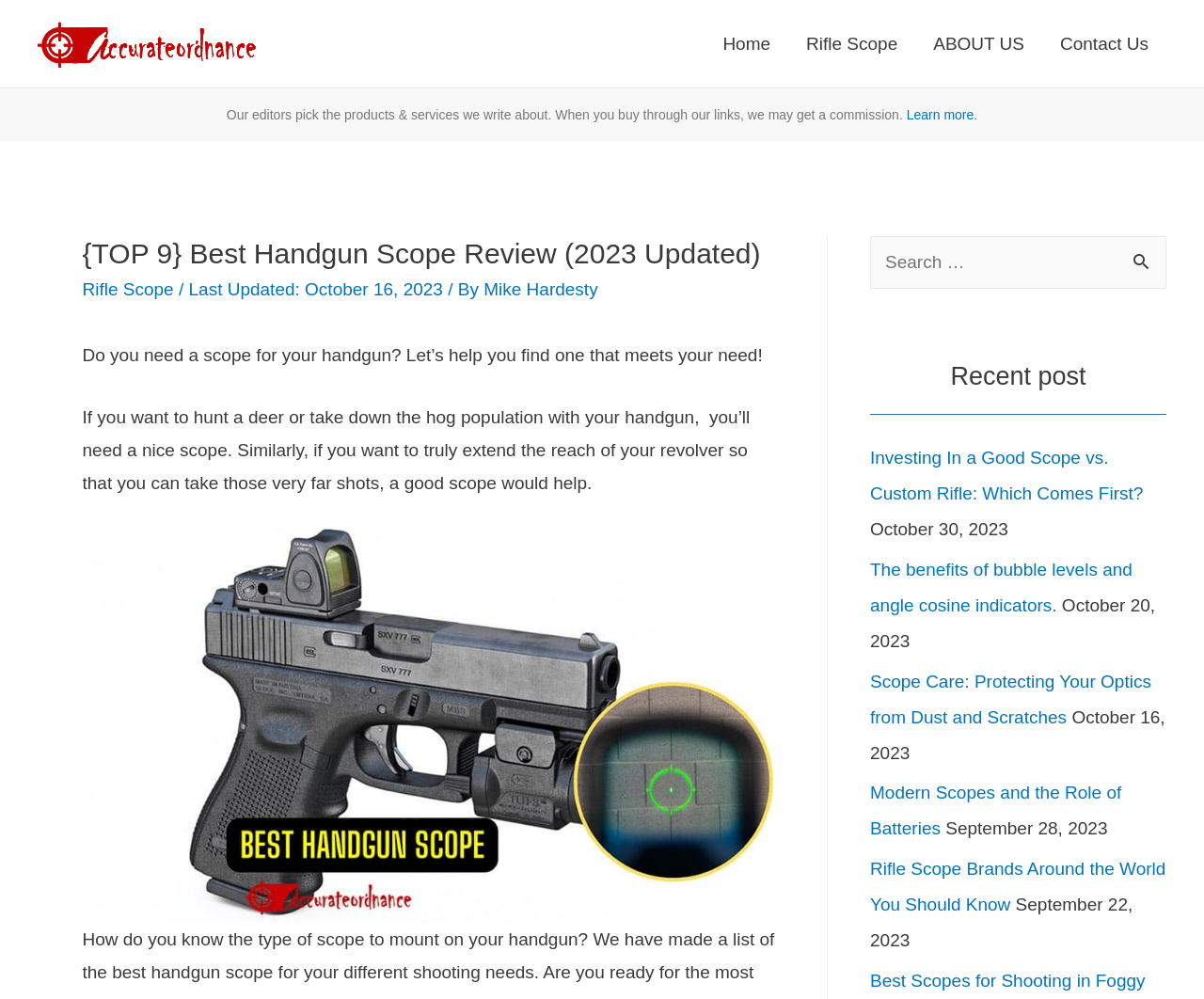Provide the bounding box coordinates for the UI element that is described as: "Home".

[0.585, 0.0, 0.655, 0.088]